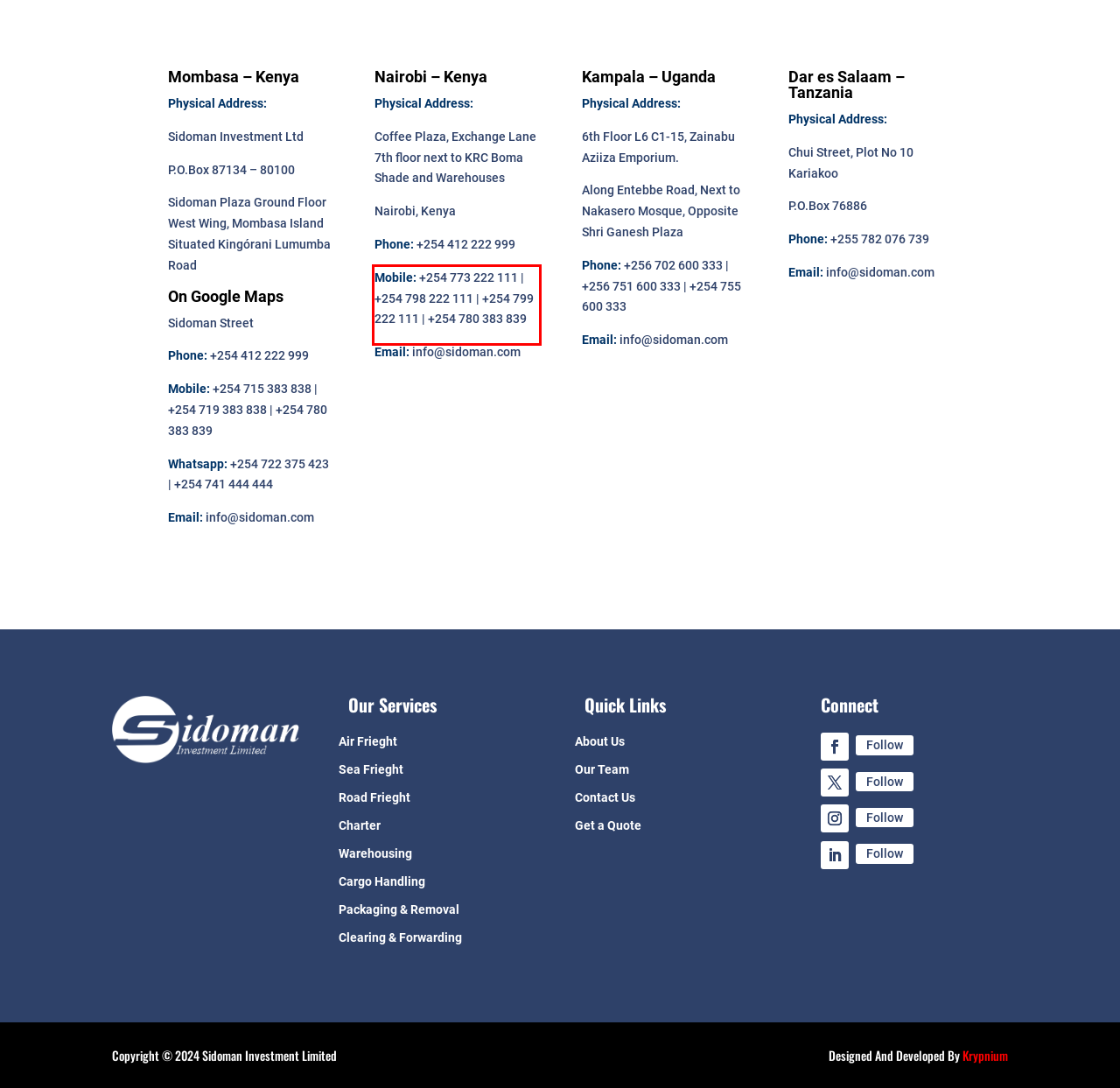There is a screenshot of a webpage with a red bounding box around a UI element. Please use OCR to extract the text within the red bounding box.

Mobile: +254 773 222 111 | +254 798 222 111 | +254 799 222 111 | +254 780 383 839